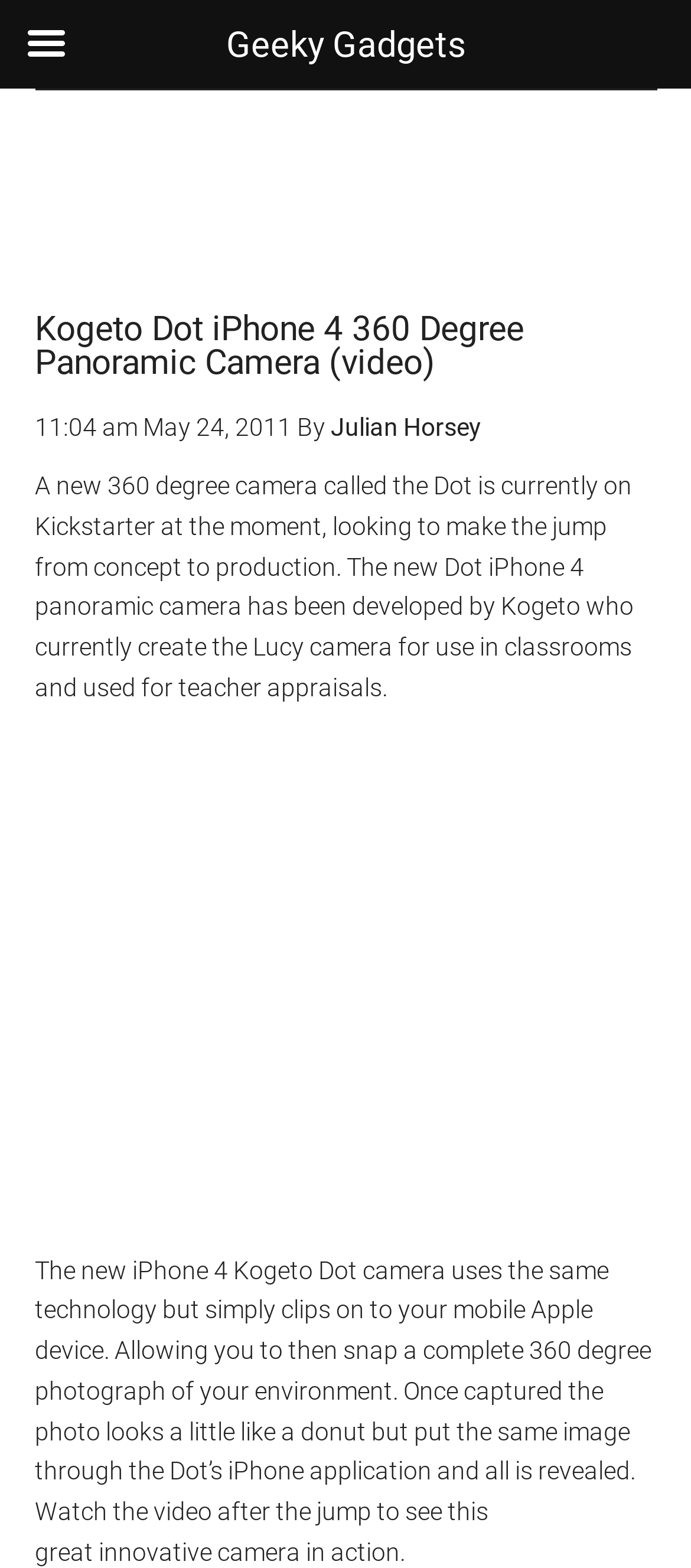What is the purpose of the Dot camera?
Answer the question with as much detail as possible.

The purpose of the Dot camera is to take 360 degree photographs, as mentioned in the text, which can be captured and then viewed through the Dot's iPhone application.